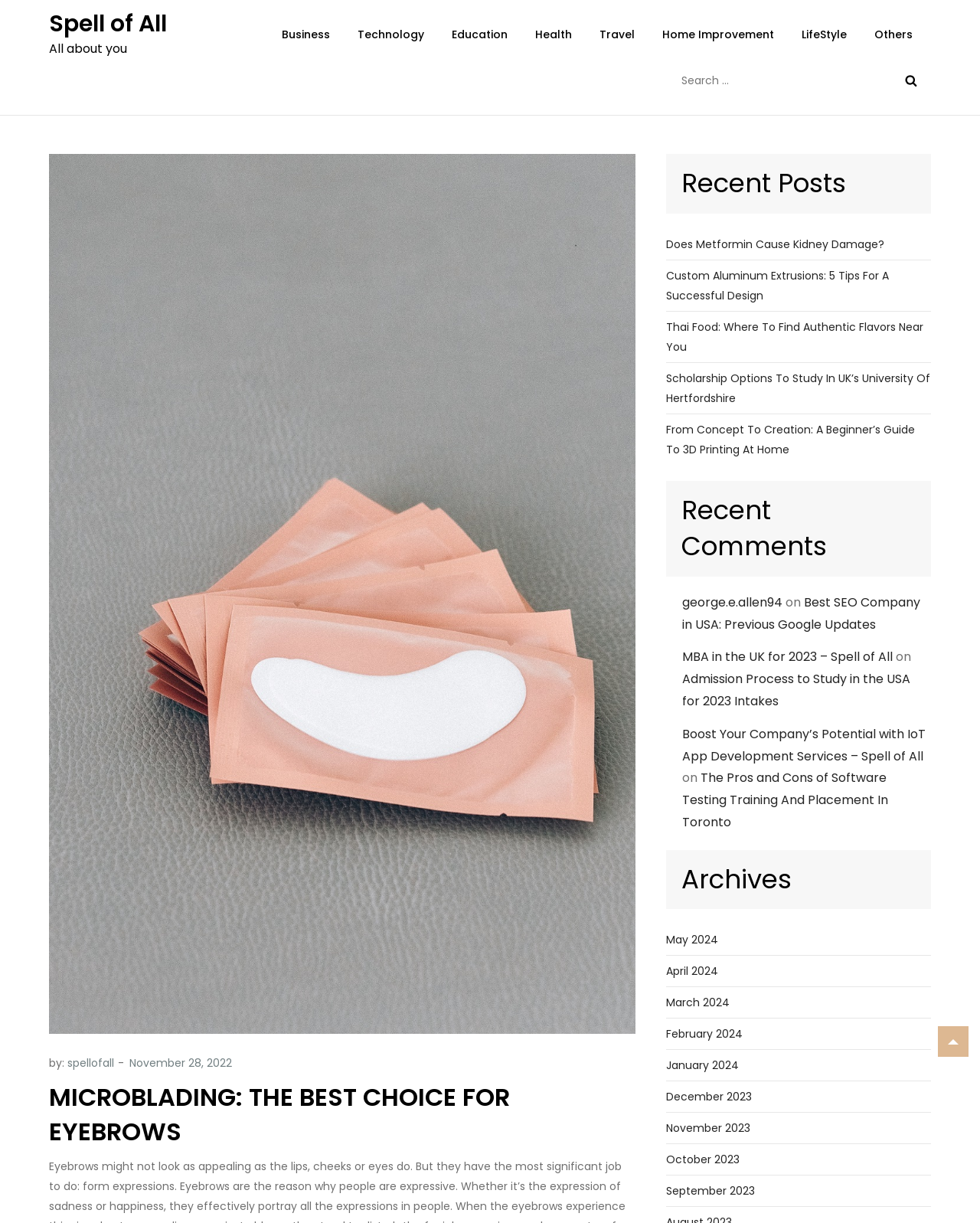Using the provided description: "spellofall", find the bounding box coordinates of the corresponding UI element. The output should be four float numbers between 0 and 1, in the format [left, top, right, bottom].

[0.069, 0.863, 0.116, 0.875]